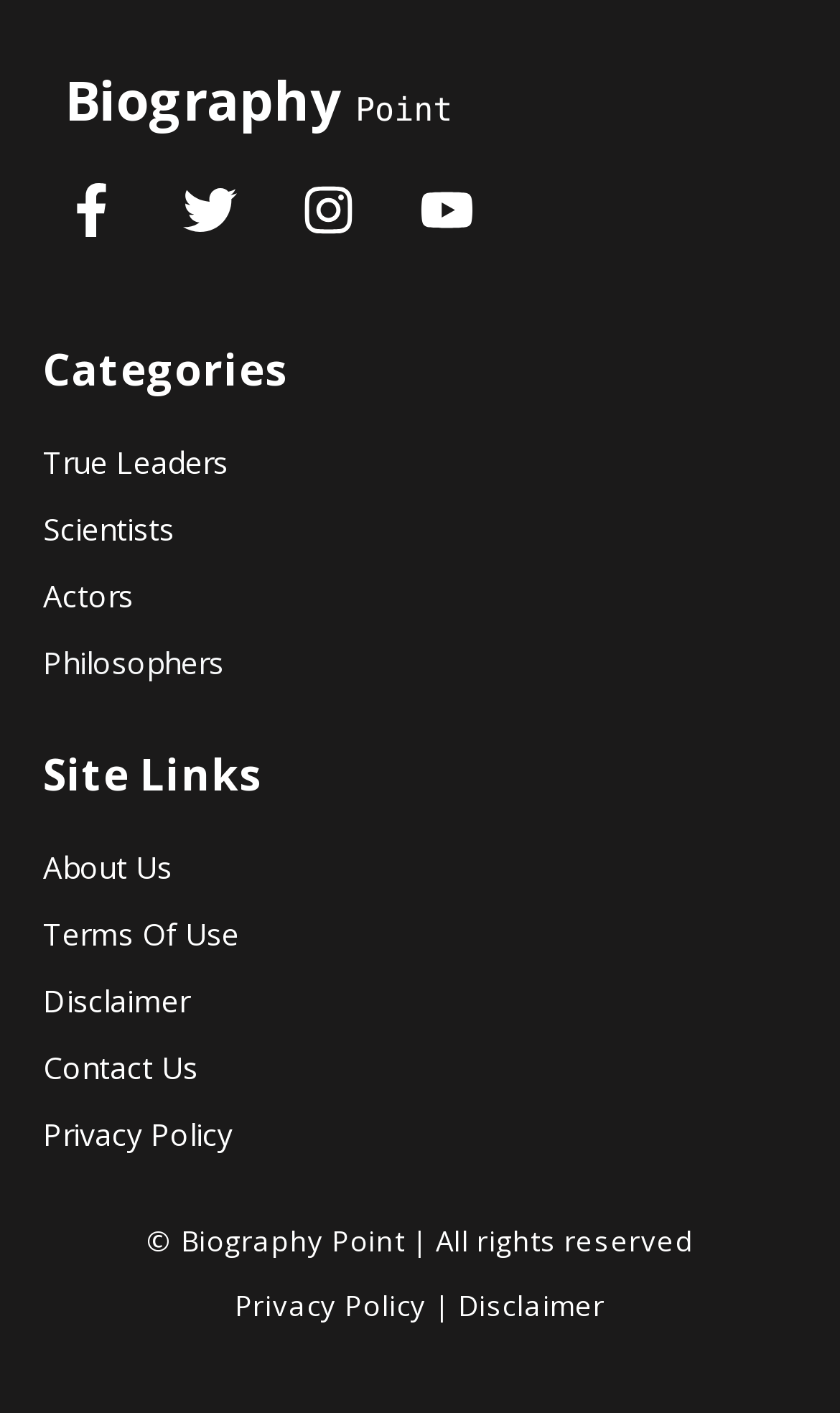Highlight the bounding box coordinates of the element that should be clicked to carry out the following instruction: "Click on True Leaders". The coordinates must be given as four float numbers ranging from 0 to 1, i.e., [left, top, right, bottom].

[0.051, 0.313, 0.272, 0.342]